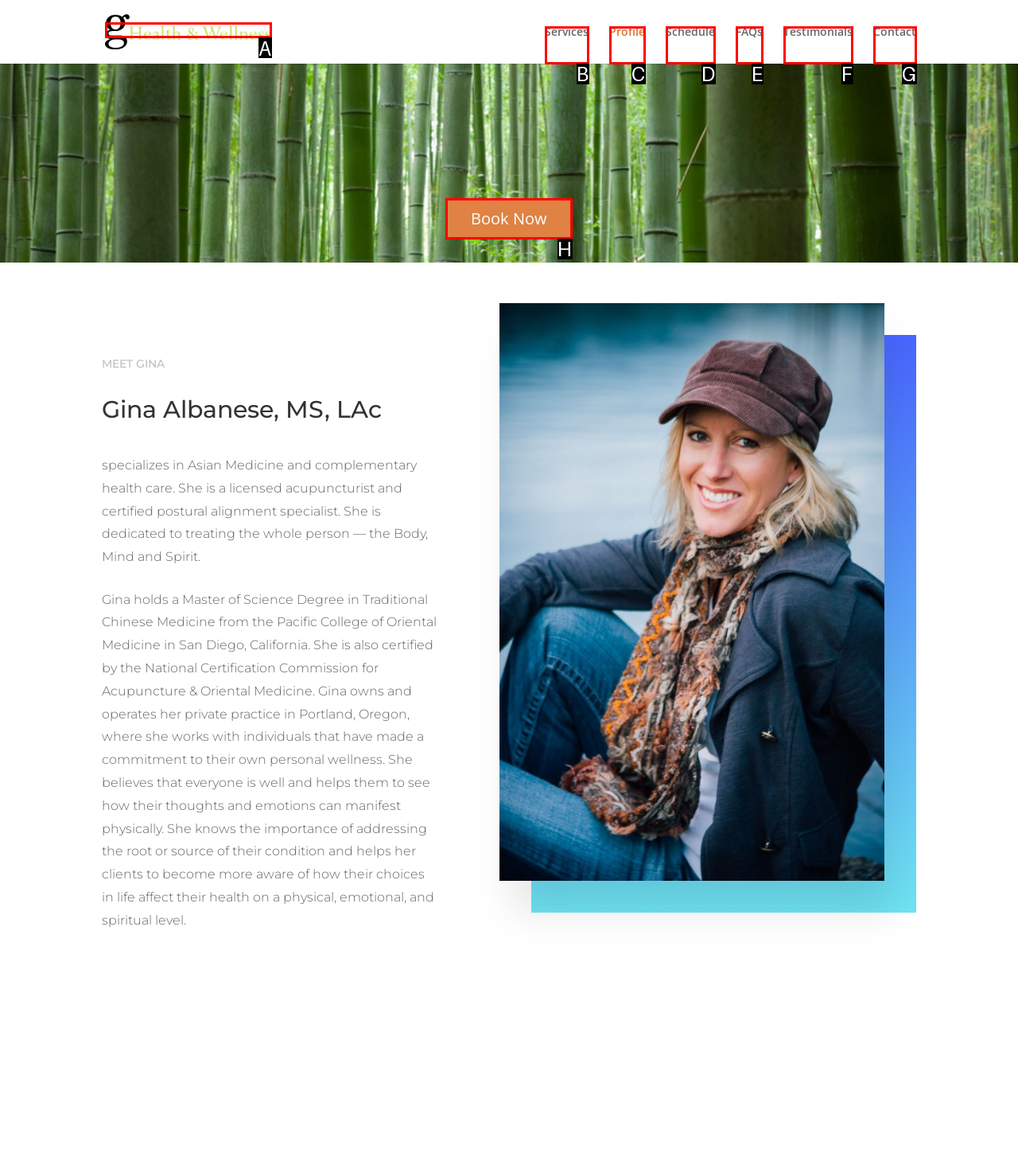Select the letter of the UI element you need to click on to fulfill this task: Book Now. Write down the letter only.

H